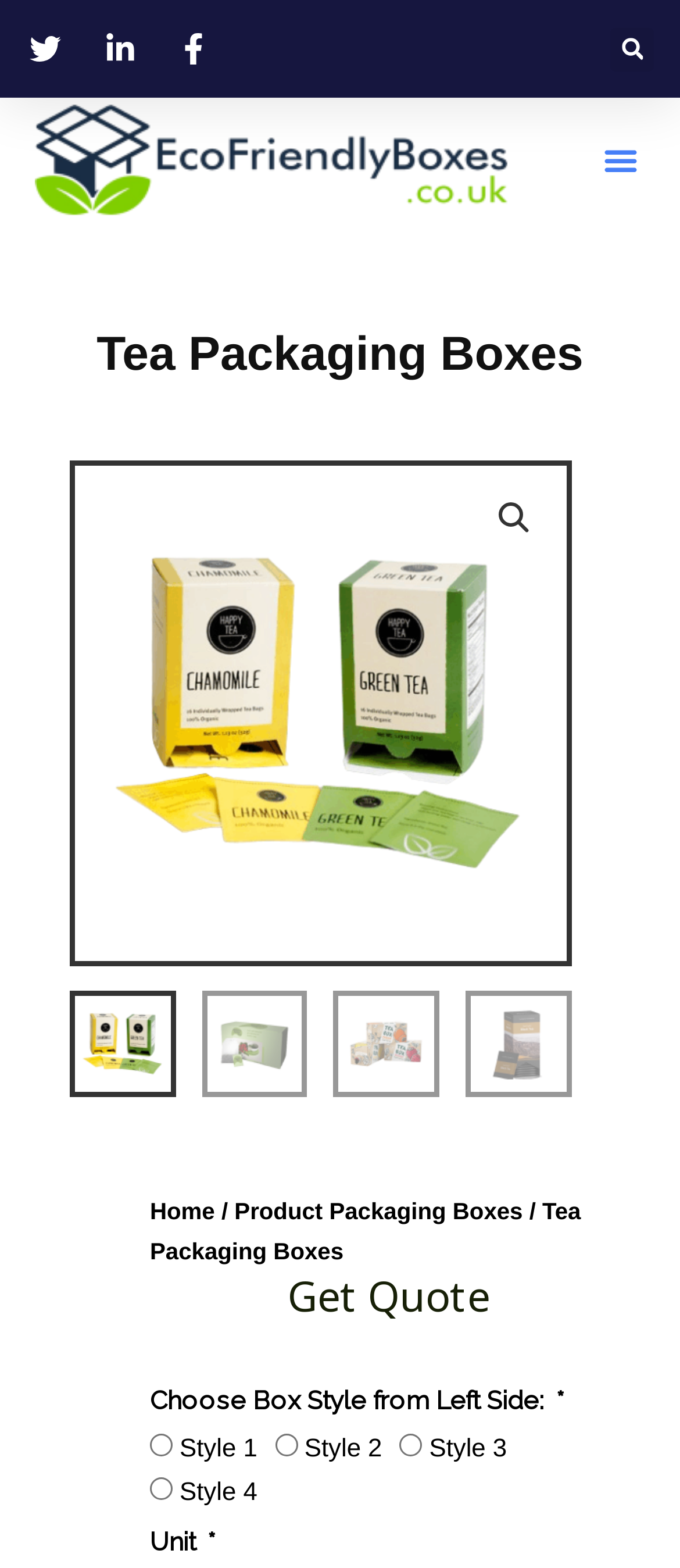Provide the bounding box coordinates, formatted as (top-left x, top-left y, bottom-right x, bottom-right y), with all values being floating point numbers between 0 and 1. Identify the bounding box of the UI element that matches the description: title="custom tea box packaging"

[0.11, 0.297, 0.832, 0.613]